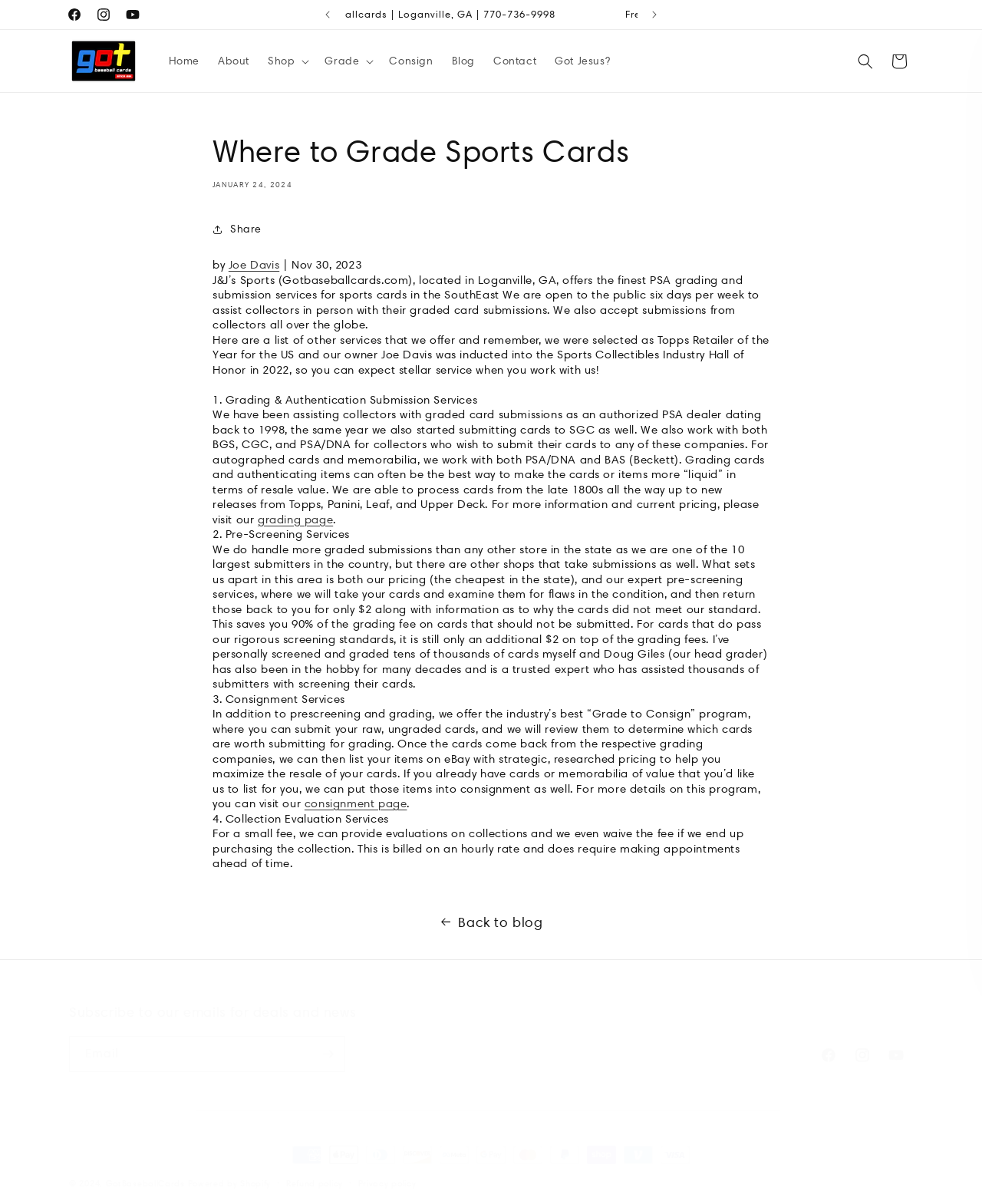What is the name of the sports card store?
Look at the image and answer the question with a single word or phrase.

GotBaseballCards